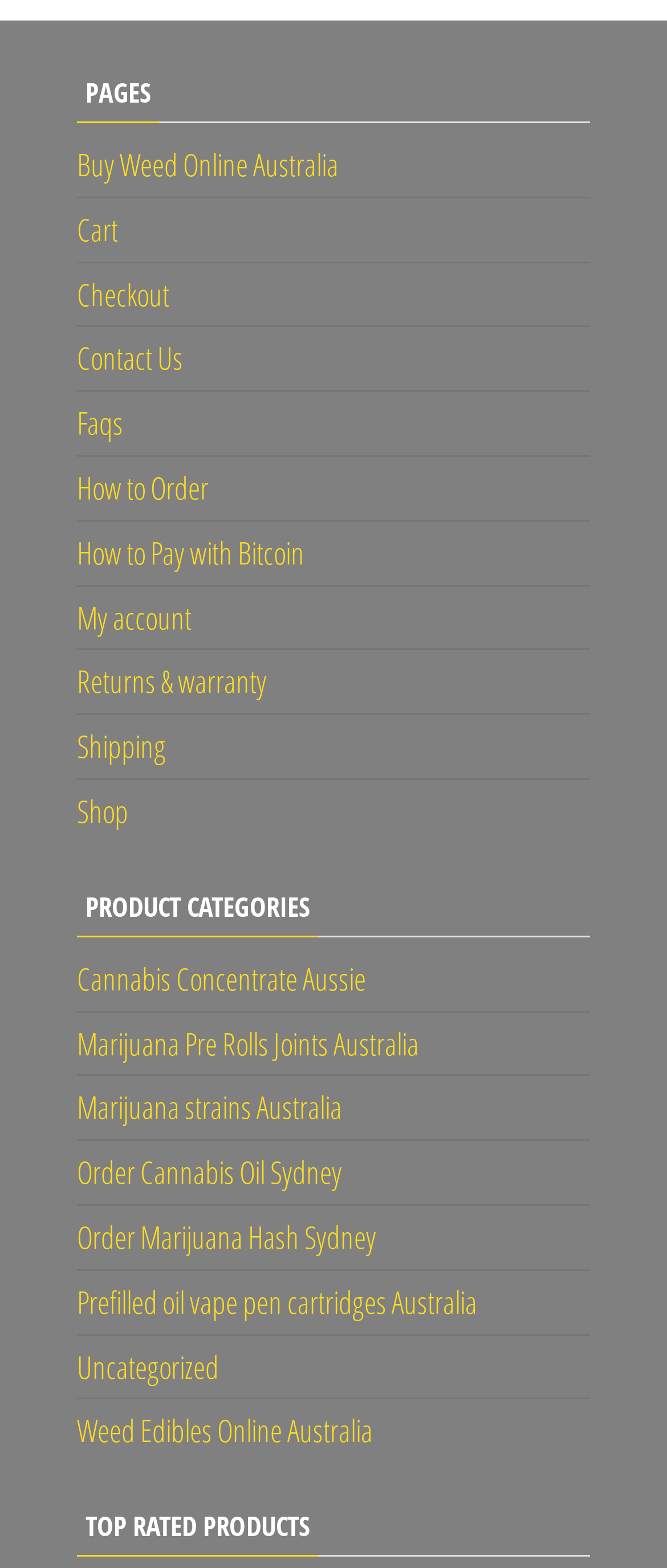Pinpoint the bounding box coordinates of the clickable element to carry out the following instruction: "View top rated products."

[0.115, 0.955, 0.478, 0.992]